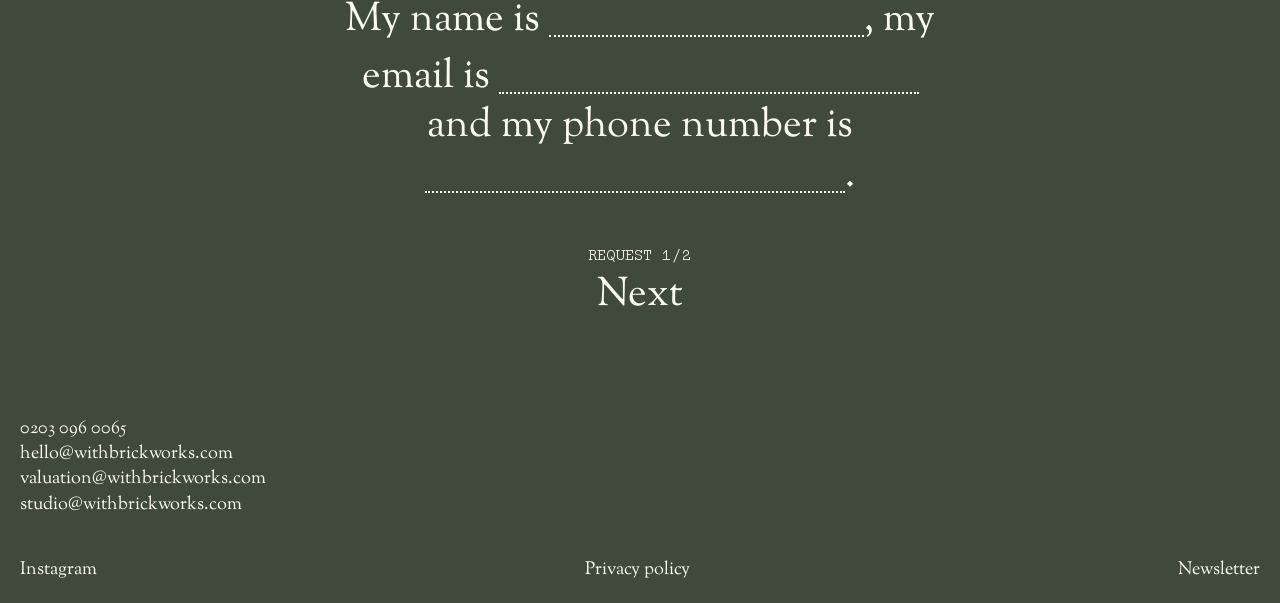Use one word or a short phrase to answer the question provided: 
What is the text next to the first textbox?

and my phone number is